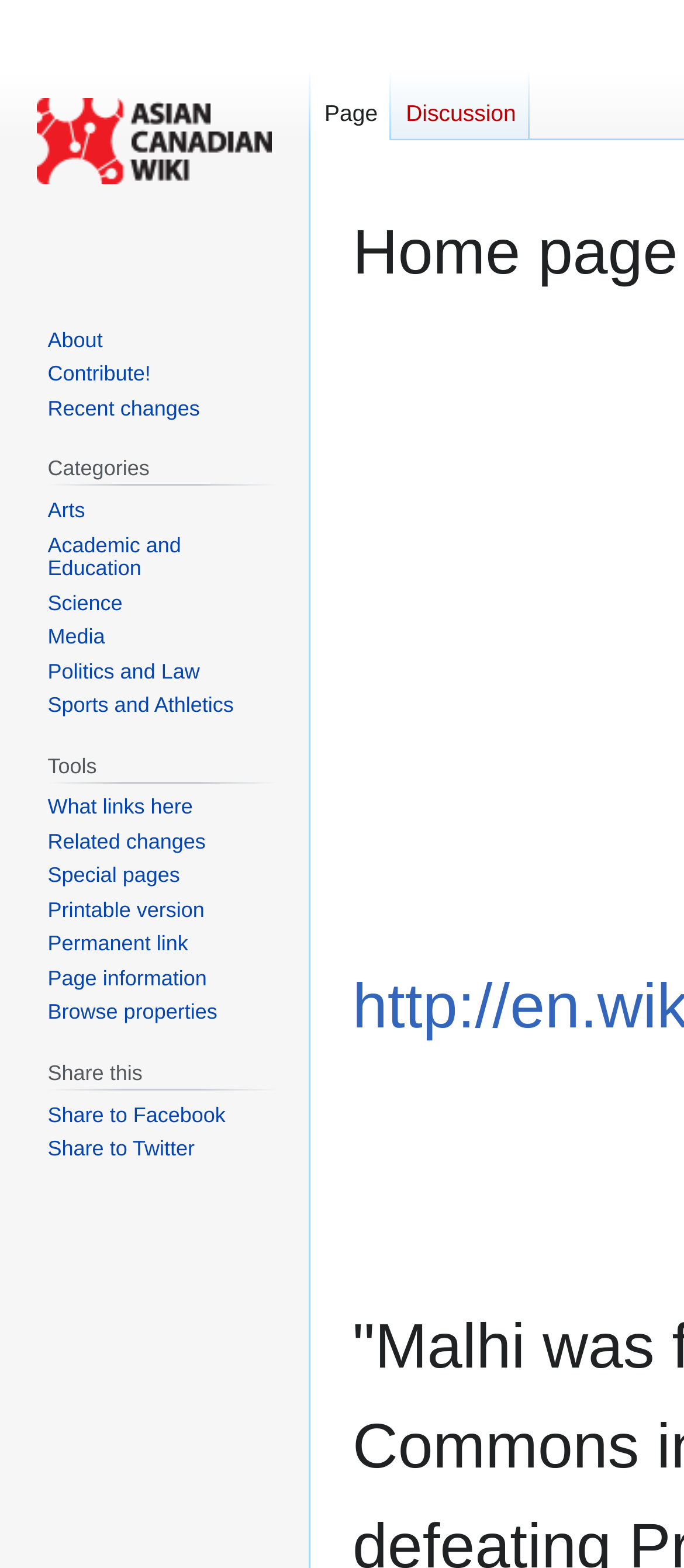Give a one-word or one-phrase response to the question: 
How many social media platforms are listed for sharing?

2